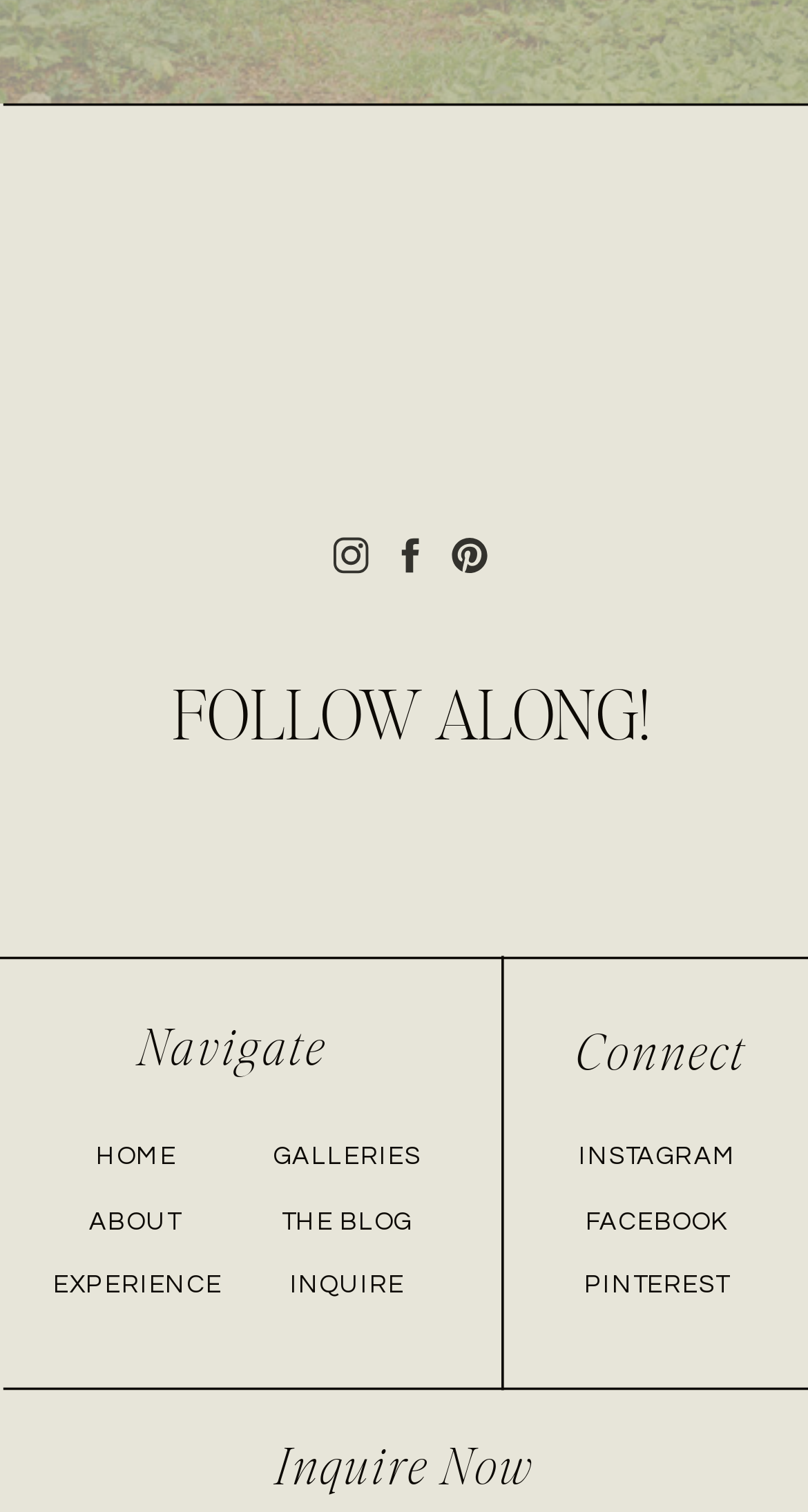Please specify the bounding box coordinates of the area that should be clicked to accomplish the following instruction: "Click on the Pinterest link". The coordinates should consist of four float numbers between 0 and 1, i.e., [left, top, right, bottom].

[0.656, 0.836, 0.969, 0.868]